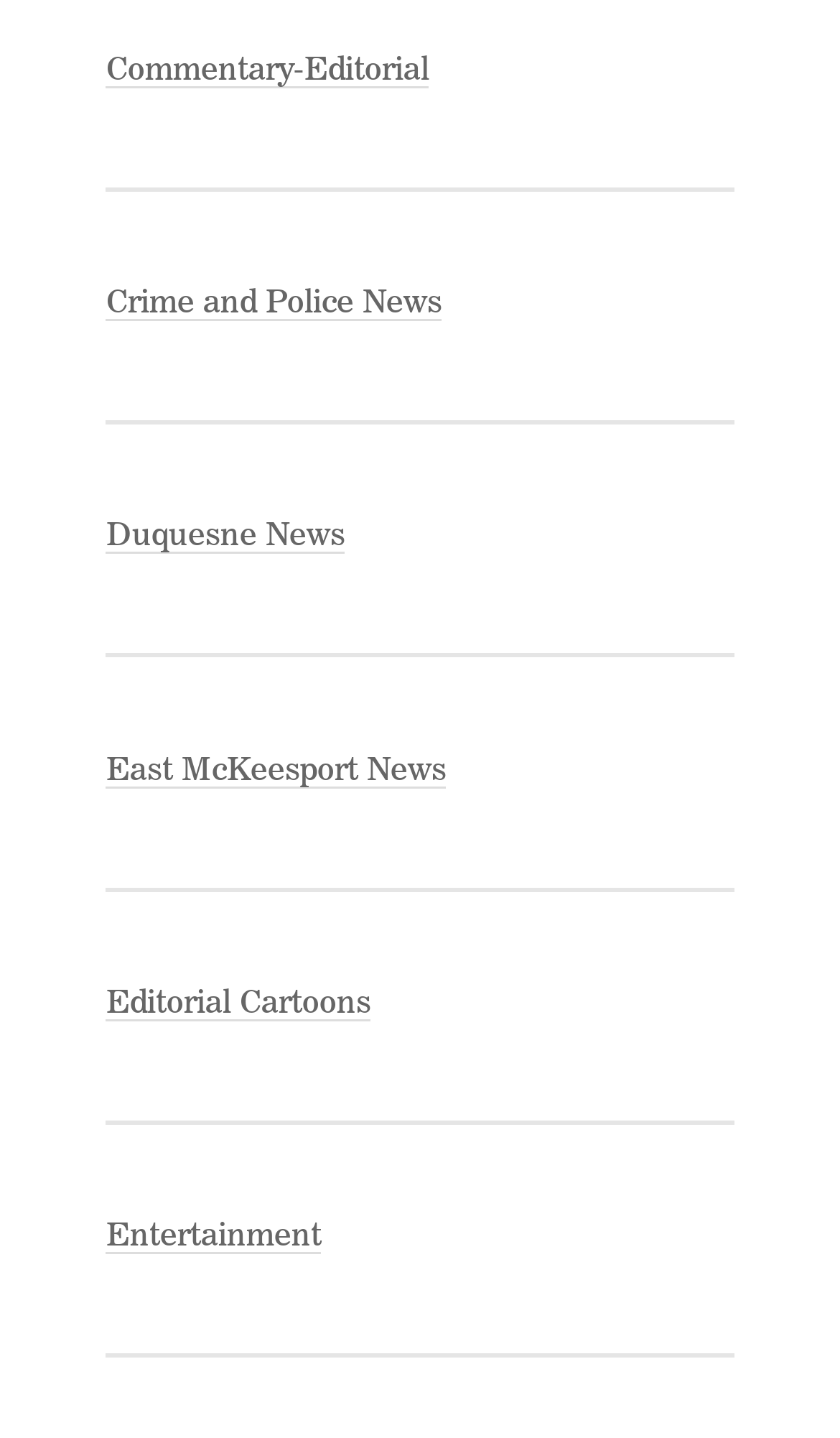Based on the element description: "East McKeesport News", identify the UI element and provide its bounding box coordinates. Use four float numbers between 0 and 1, [left, top, right, bottom].

[0.126, 0.525, 0.532, 0.548]